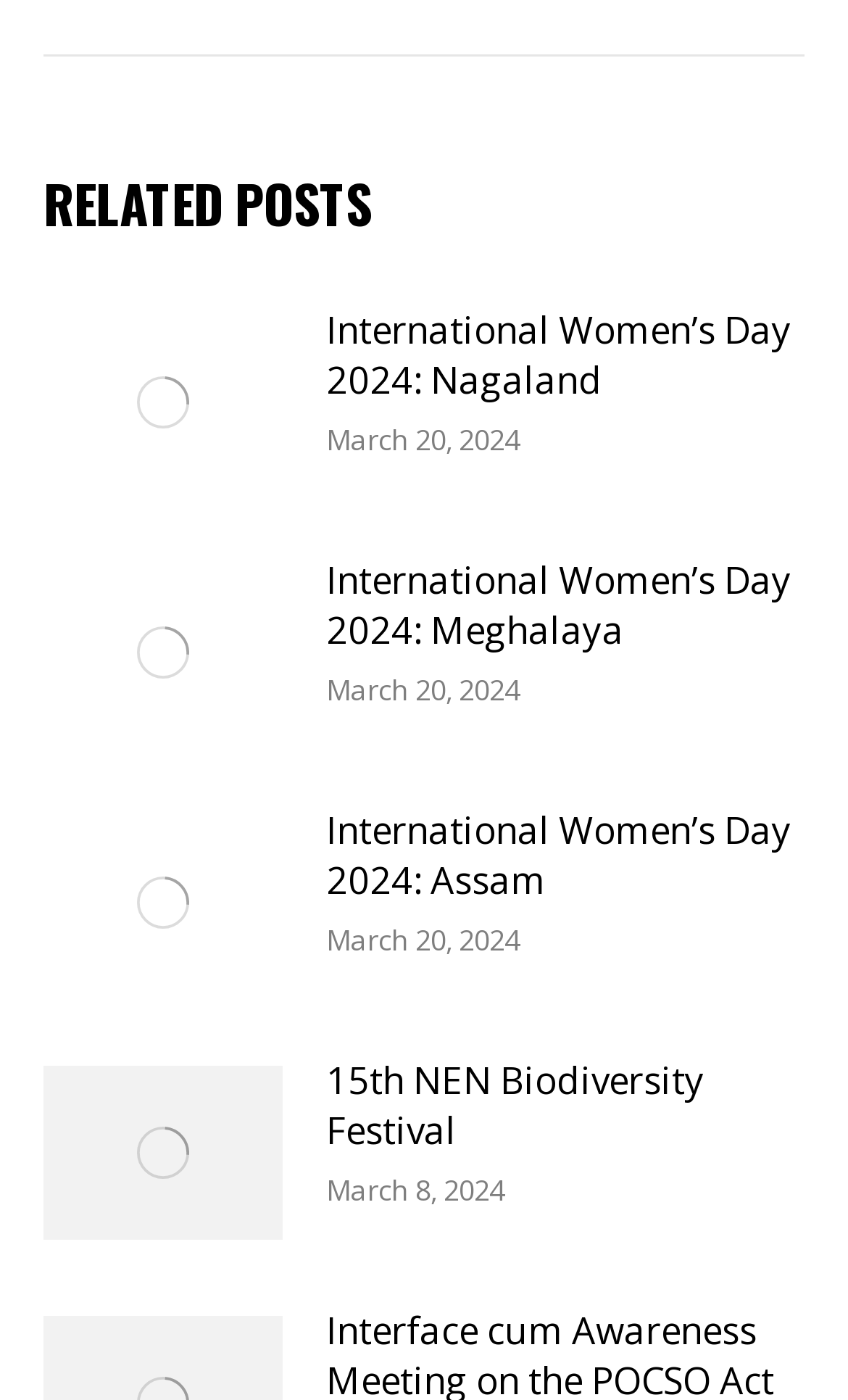What is the title of the oldest post?
From the details in the image, answer the question comprehensively.

I looked at the time elements under each article and found that the oldest date is March 8, 2024, which corresponds to the post titled '15th NEN Biodiversity Festival'.